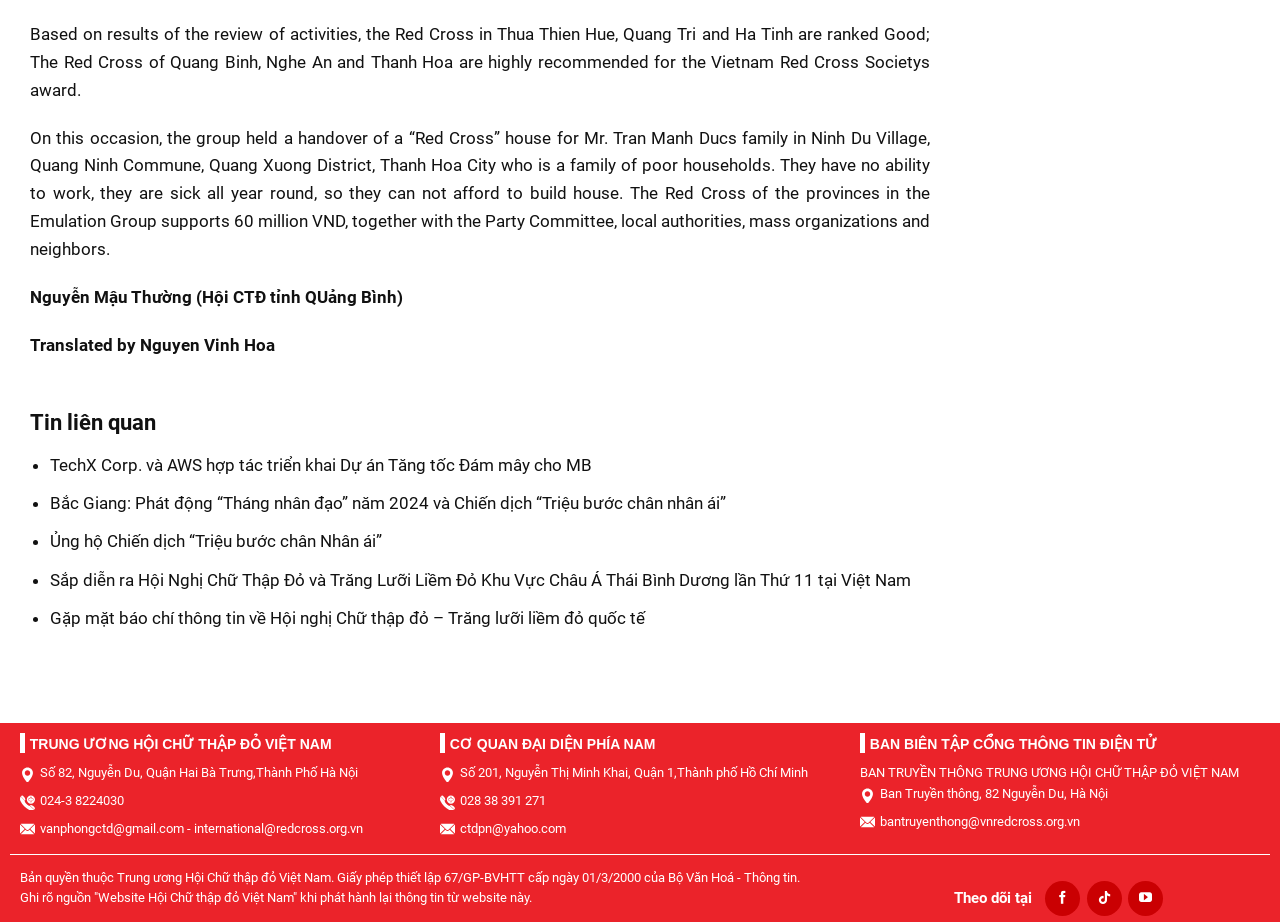Locate the bounding box coordinates of the area to click to fulfill this instruction: "Read news about the Red Cross". The bounding box should be presented as four float numbers between 0 and 1, in the order [left, top, right, bottom].

[0.023, 0.026, 0.727, 0.108]